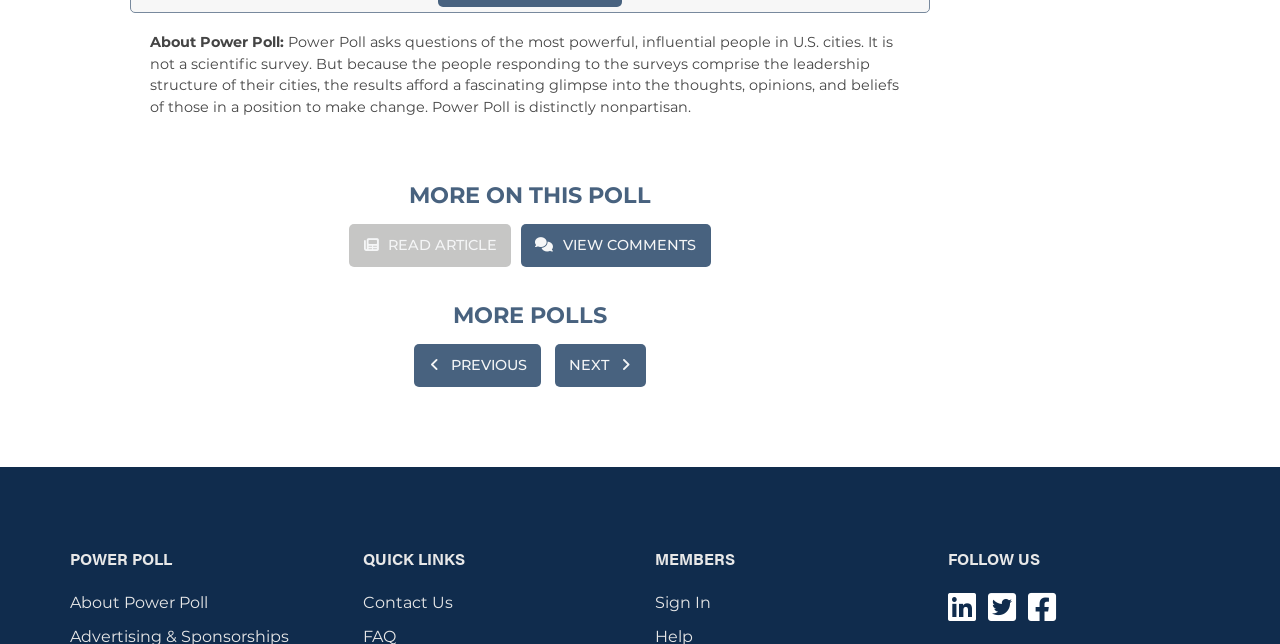Determine the bounding box coordinates of the target area to click to execute the following instruction: "read article."

[0.273, 0.348, 0.399, 0.415]